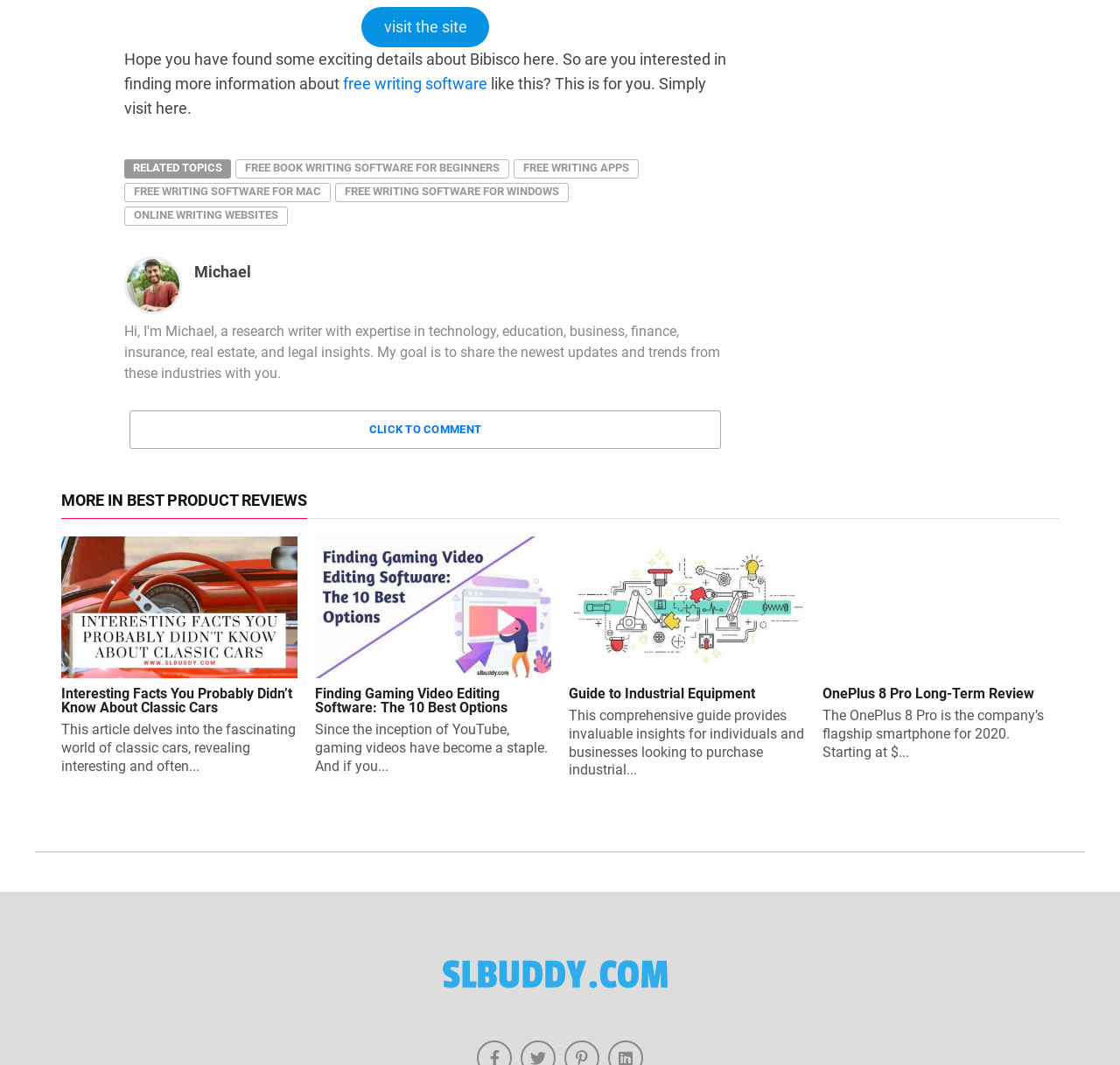Determine the bounding box coordinates of the UI element described by: "Free Writing Apps".

[0.459, 0.15, 0.57, 0.168]